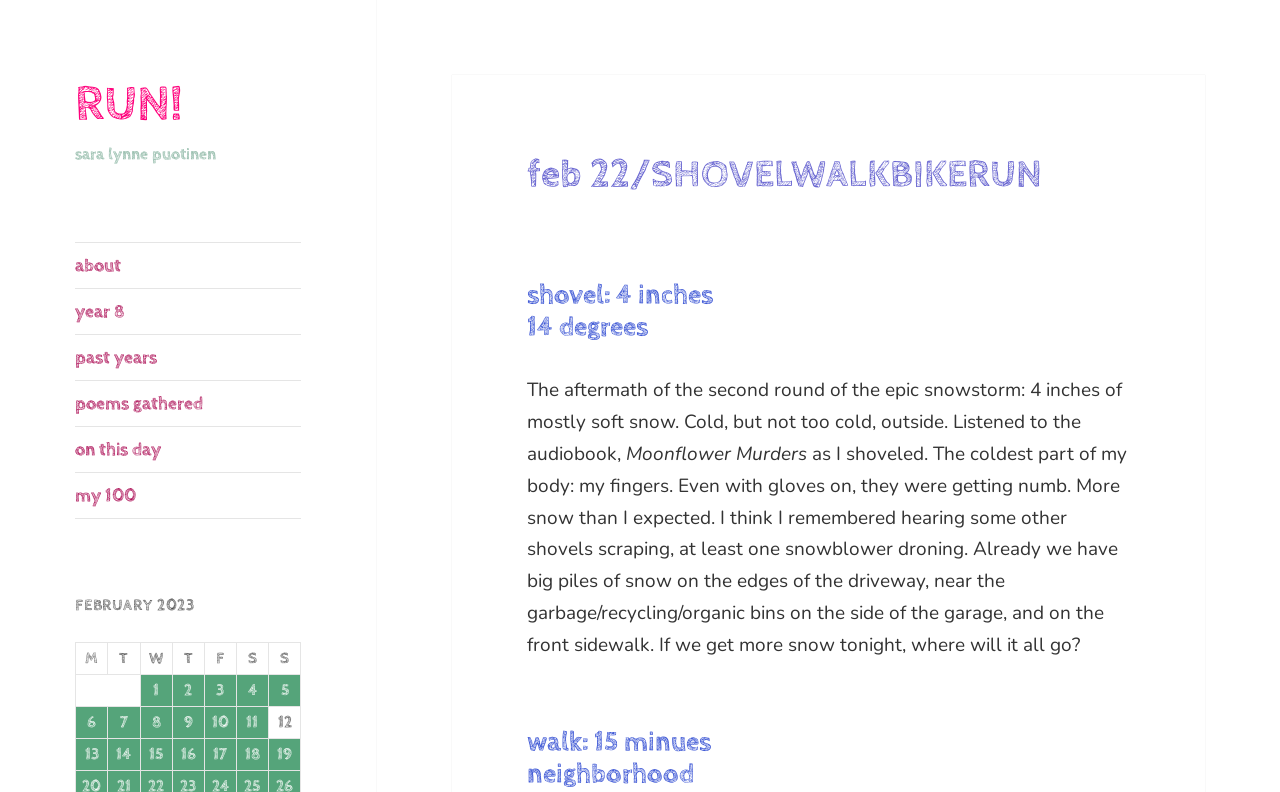Determine the bounding box coordinates of the clickable region to carry out the instruction: "Visit 'about' page".

[0.059, 0.307, 0.235, 0.363]